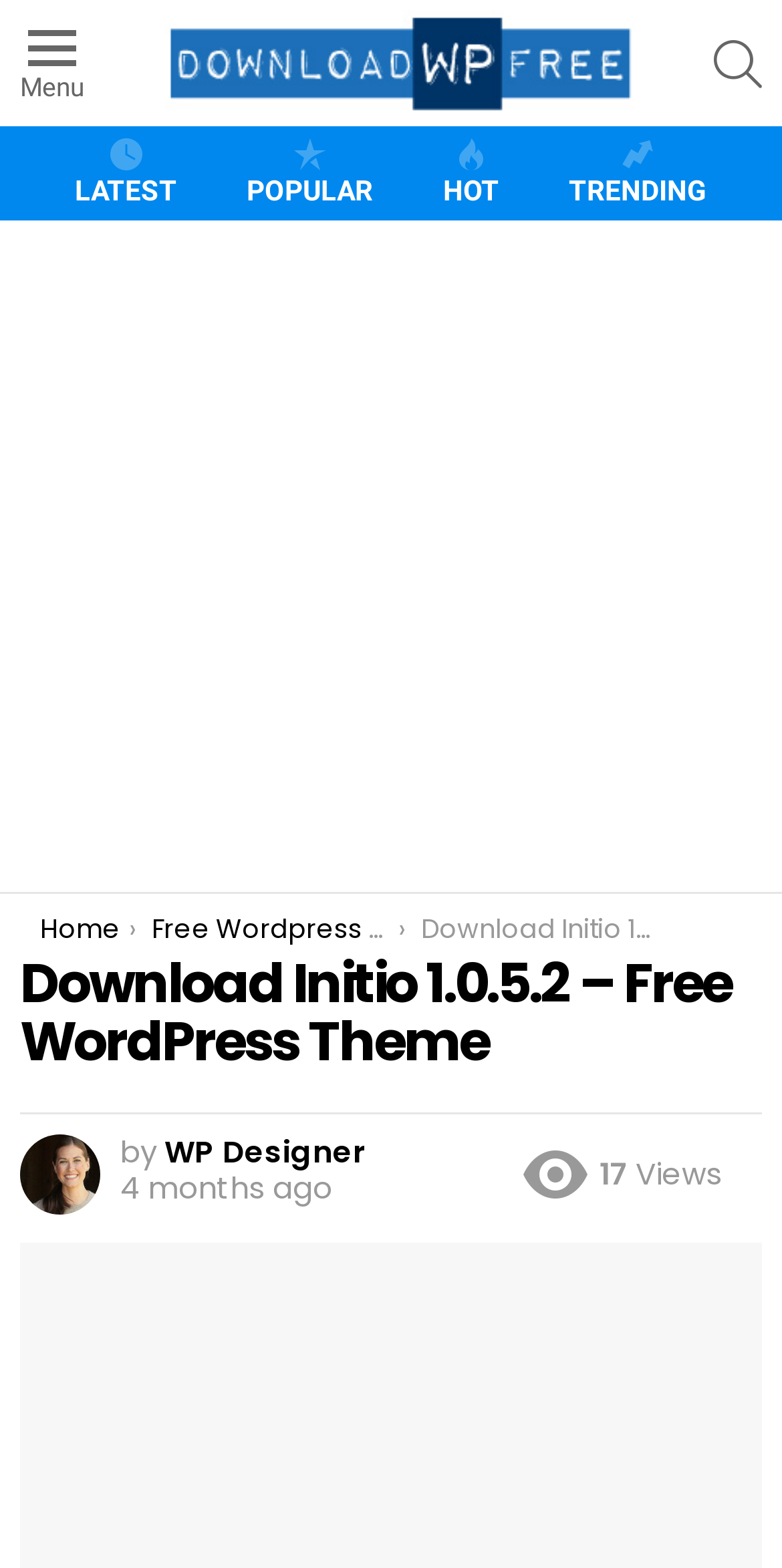Could you indicate the bounding box coordinates of the region to click in order to complete this instruction: "Search for WordPress themes".

[0.913, 0.015, 0.974, 0.066]